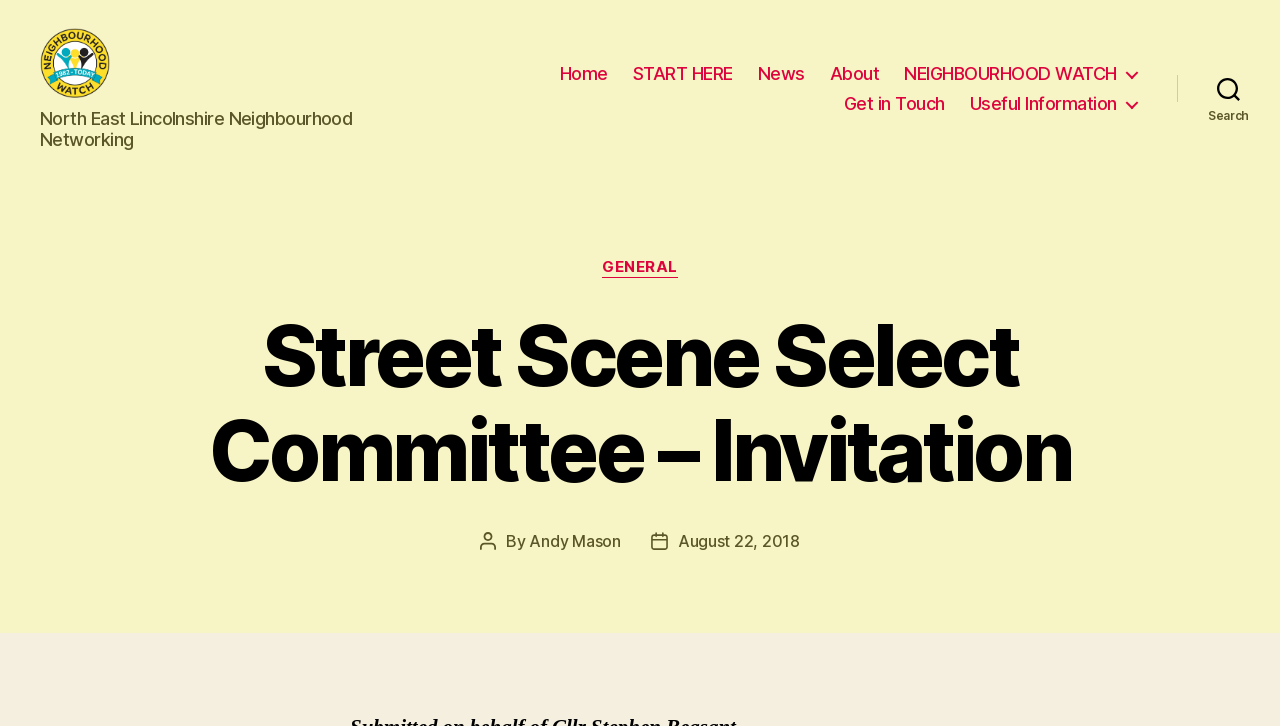Who is the author of the post?
Look at the screenshot and respond with one word or a short phrase.

Andy Mason